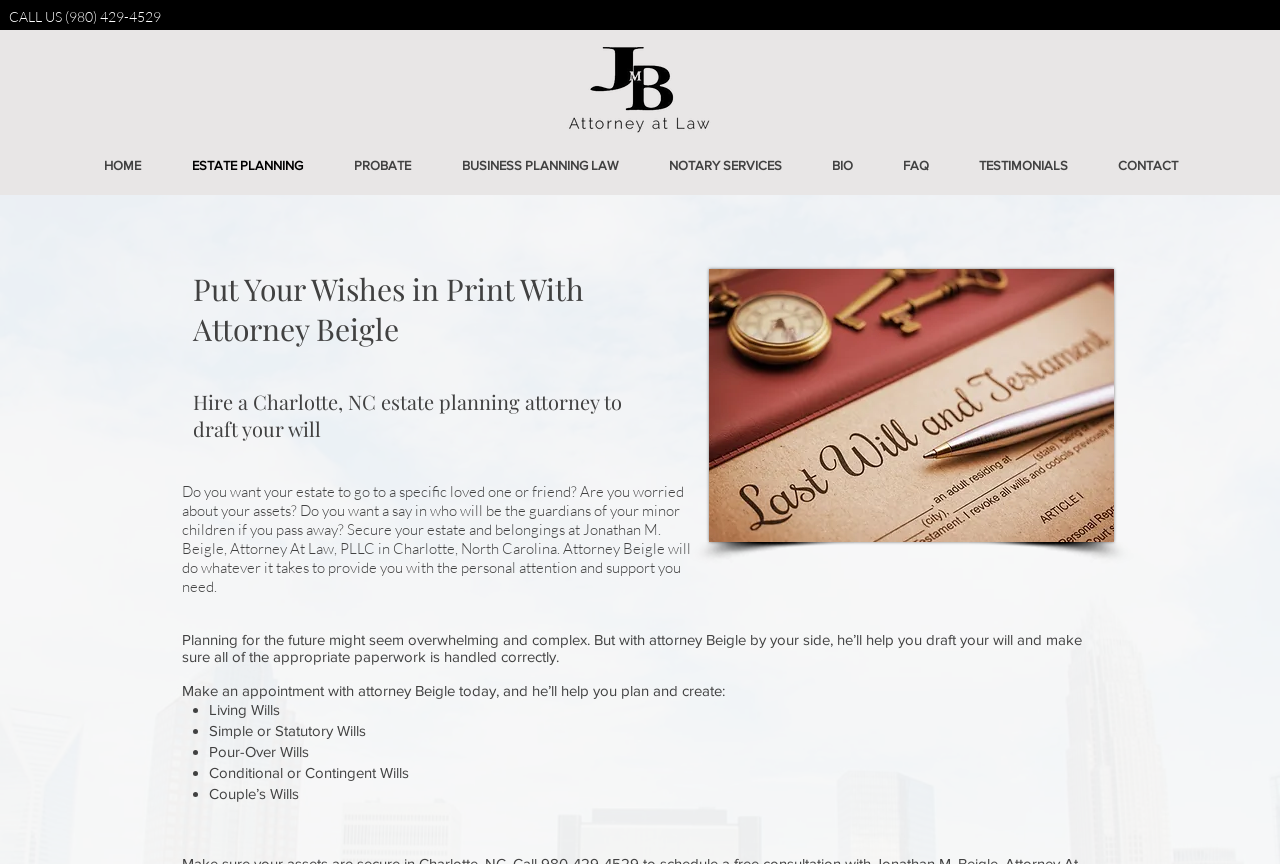Respond concisely with one word or phrase to the following query:
Where is Attorney Beigle's law practice located?

Charlotte, North Carolina